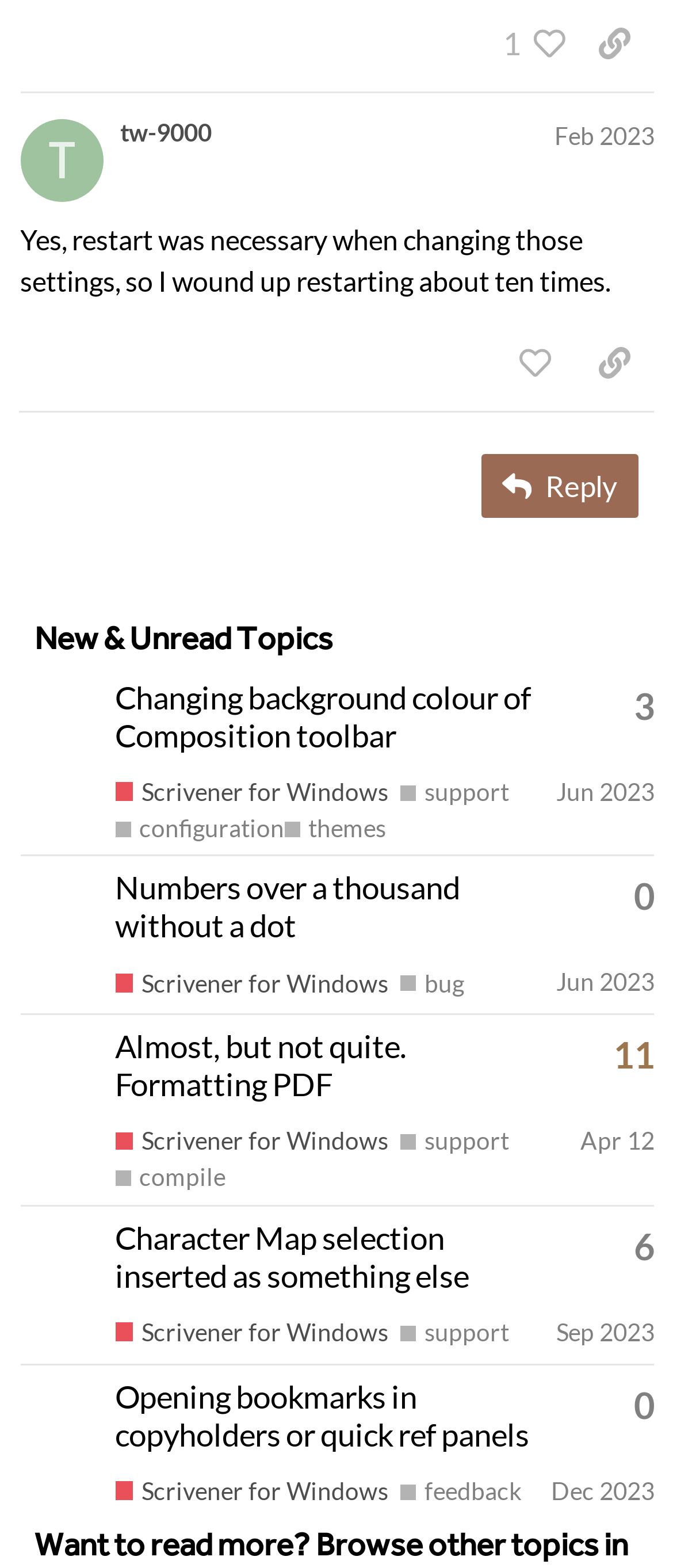Determine the bounding box coordinates of the element's region needed to click to follow the instruction: "view topic 'Changing background colour of Composition toolbar'". Provide these coordinates as four float numbers between 0 and 1, formatted as [left, top, right, bottom].

[0.171, 0.432, 0.789, 0.481]